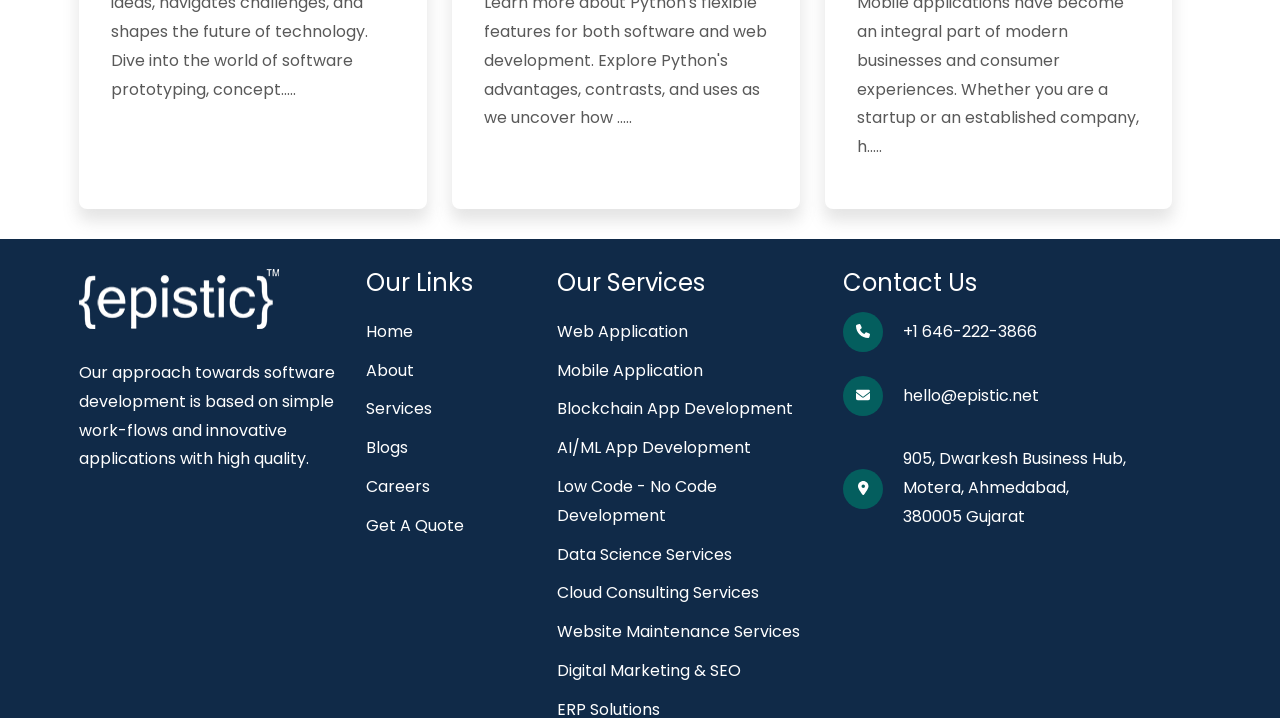How many links are in the main navigation?
Please respond to the question with a detailed and thorough explanation.

The main navigation links are 'Home', 'About', 'Services', 'Blogs', 'Careers', and 'Get A Quote', which are listed horizontally at the top of the page.